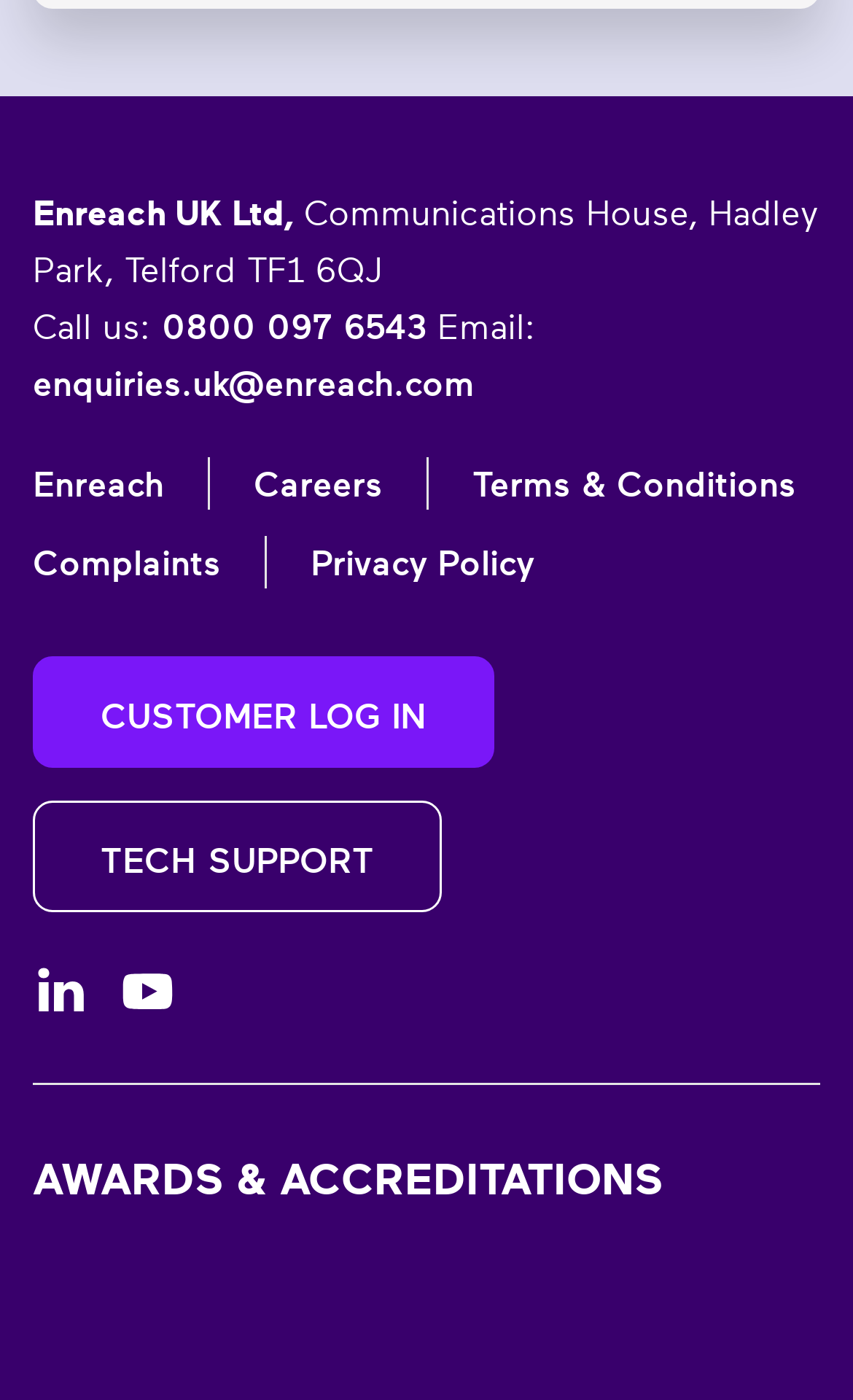Please provide the bounding box coordinates for the element that needs to be clicked to perform the following instruction: "Get technical support". The coordinates should be given as four float numbers between 0 and 1, i.e., [left, top, right, bottom].

[0.038, 0.572, 0.518, 0.651]